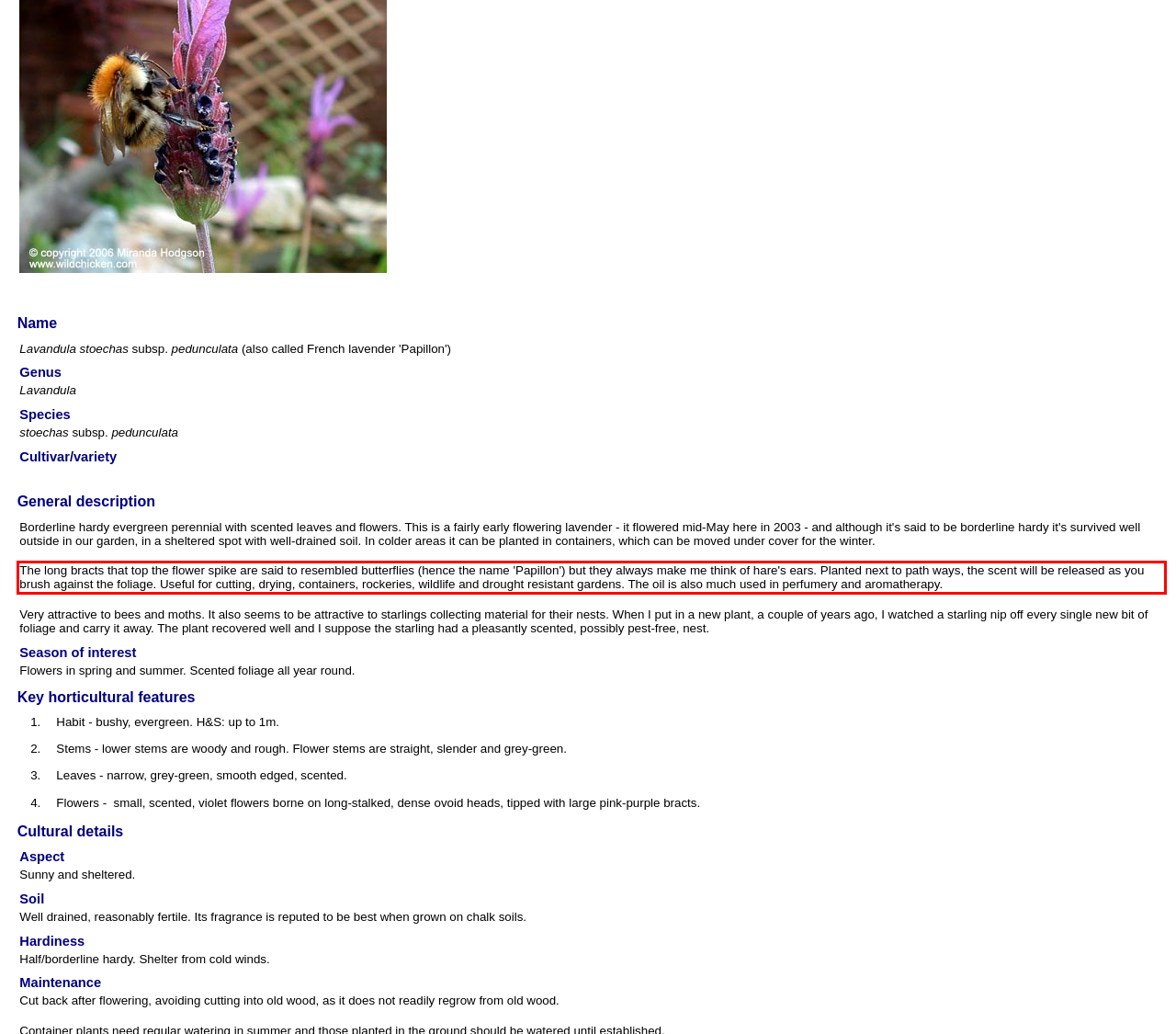Analyze the webpage screenshot and use OCR to recognize the text content in the red bounding box.

The long bracts that top the flower spike are said to resembled butterflies (hence the name 'Papillon') but they always make me think of hare's ears. Planted next to path ways, the scent will be released as you brush against the foliage. Useful for cutting, drying, containers, rockeries, wildlife and drought resistant gardens. The oil is also much used in perfumery and aromatherapy.